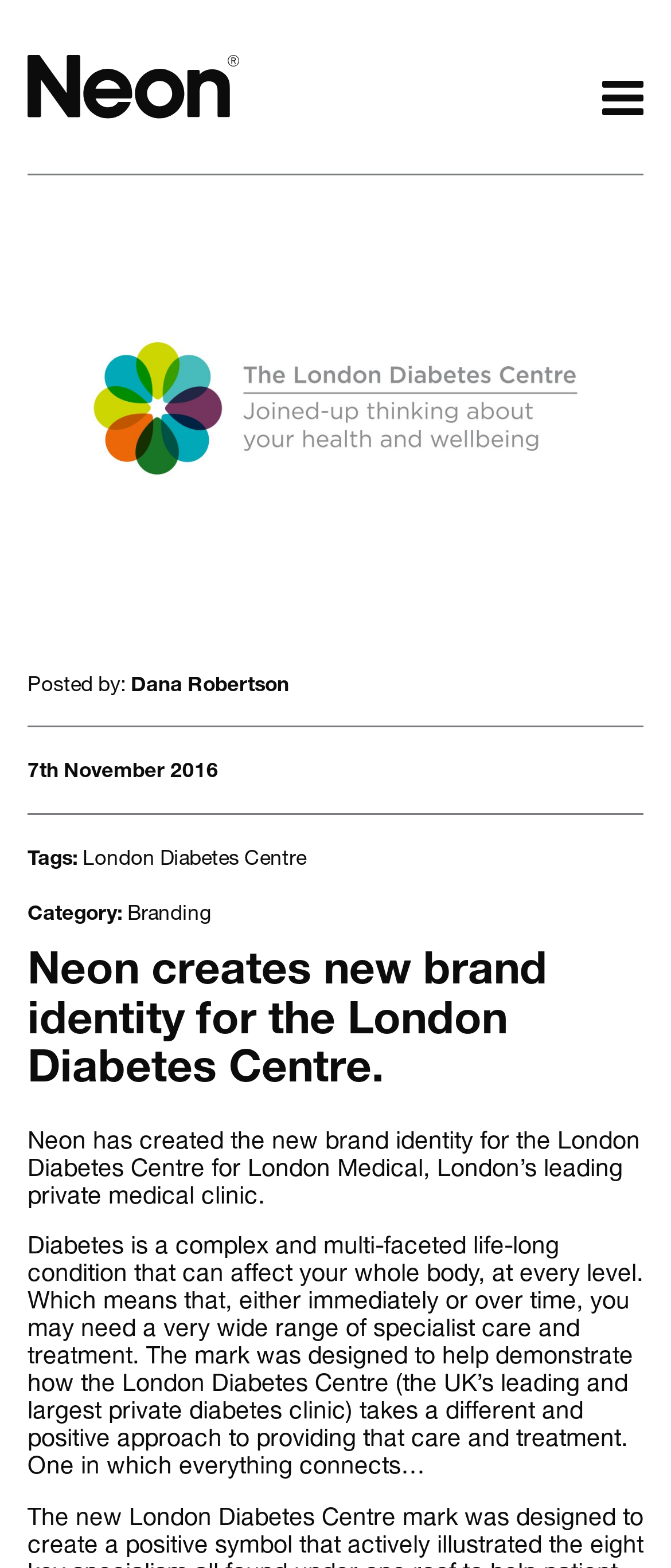Illustrate the webpage's structure and main components comprehensively.

The webpage is about Neon, a branding and advertising consultancy, and their work on creating a new brand identity for the London Diabetes Centre. At the top left of the page, there is a logo of Neon, accompanied by a link to their website. On the top right, there are two social media links.

Below the logo, there are two sections: "The work" and "The words". Under "The work", there are 11 links to different types of projects, such as "All projects", "Bigger brand projects", and "Advertising & campaigns". Under "The words", there are 9 links to different types of information, such as "What we do", "Who we are", and "Kind words".

On the left side of the page, there is a large image of the London Diabetes Centre brand mark designed by Neon. Below the image, there is a brief description of the project, including the date it was posted and the author's name.

On the right side of the page, there is a section with a heading "Neon creates new brand identity for the London Diabetes Centre". Below the heading, there is a detailed description of the project, explaining the complexity of diabetes and how the London Diabetes Centre takes a different and positive approach to providing care and treatment. The text also describes how the brand mark was designed to demonstrate this approach.